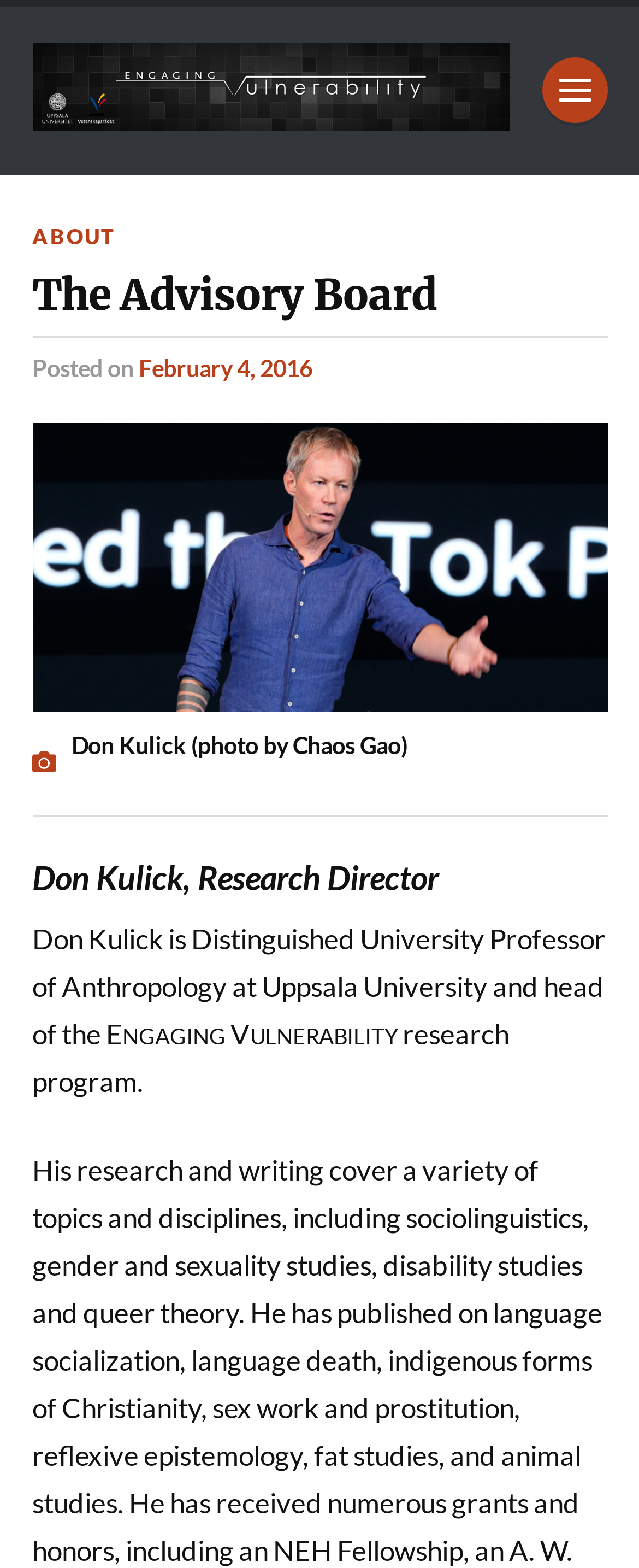Who took the photo of Don Kulick?
Look at the image and respond with a single word or a short phrase.

Chaos Gao